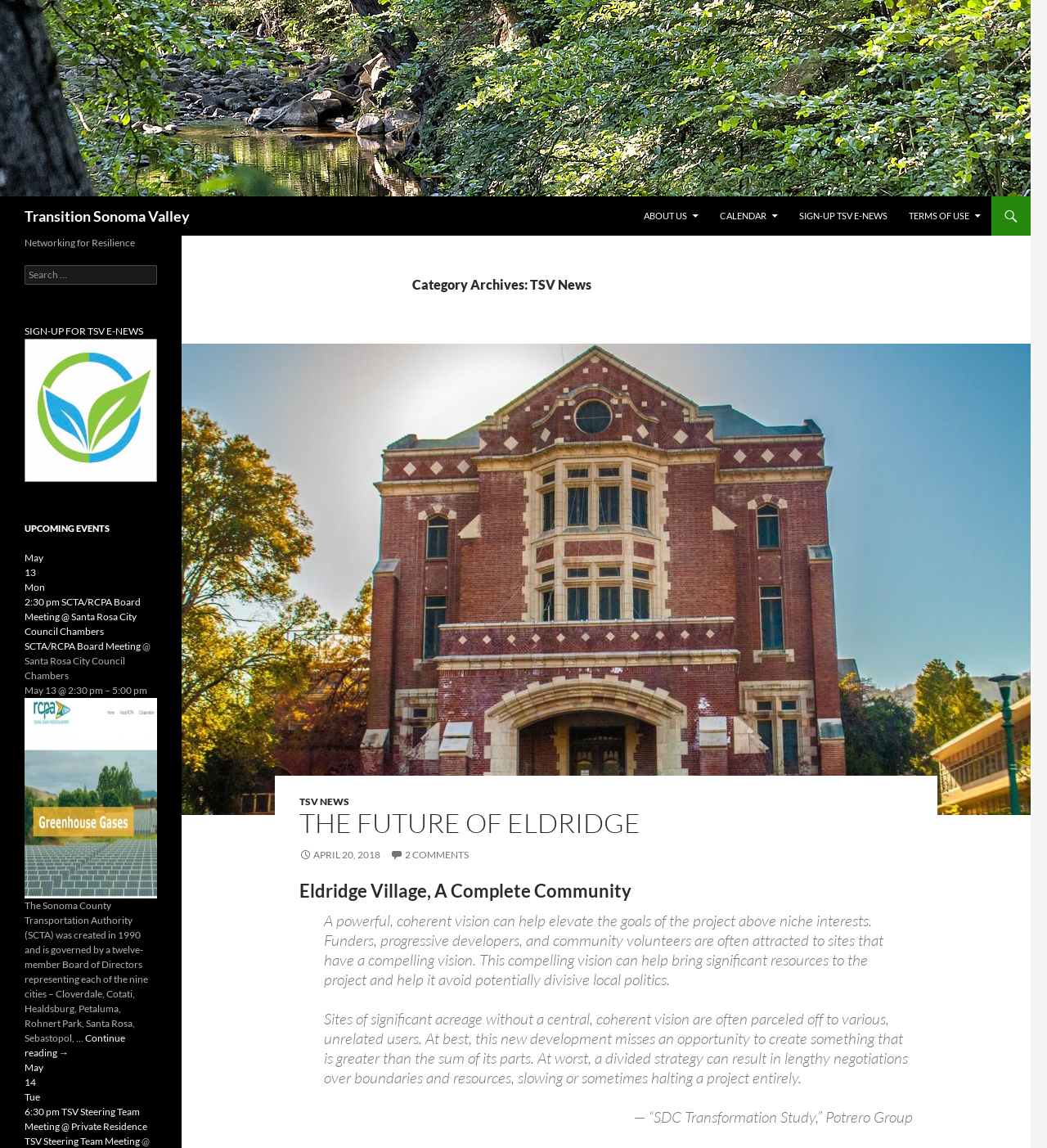Find the bounding box coordinates for the area that should be clicked to accomplish the instruction: "Search for something".

[0.023, 0.231, 0.15, 0.248]